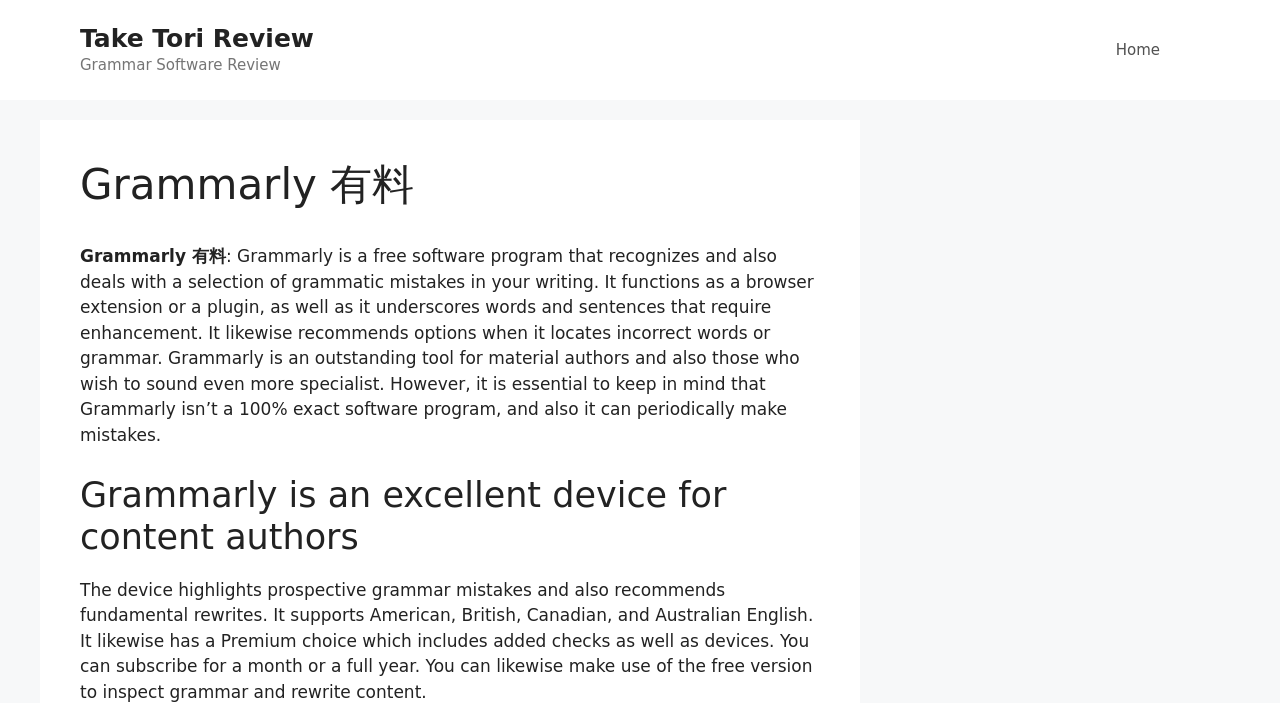Please respond to the question with a concise word or phrase:
What does Grammarly do?

Checks grammar mistakes